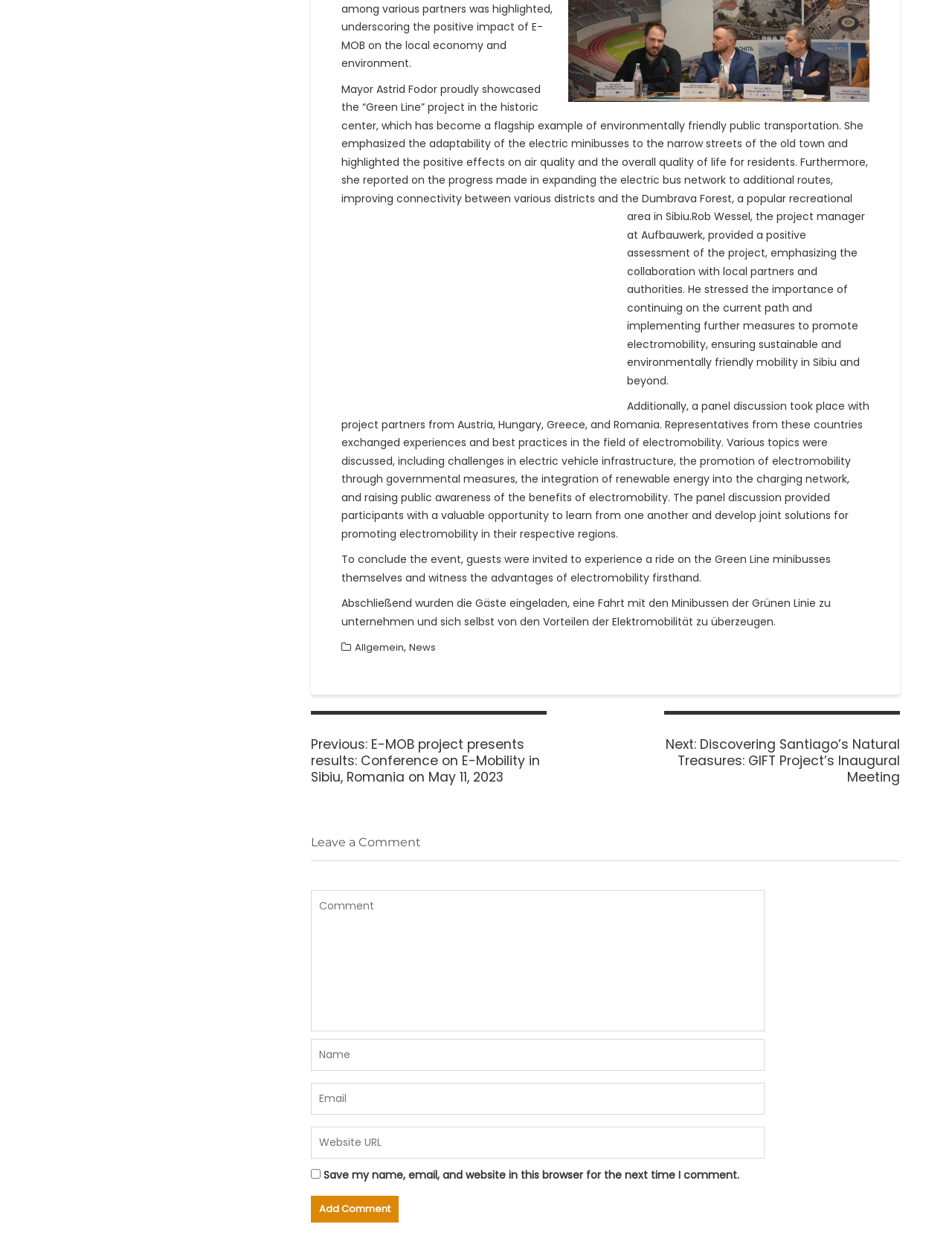Refer to the image and answer the question with as much detail as possible: What is the name of the project discussed in the article?

The article mentions 'the “Green Line” project' which is a flagship example of environmentally friendly public transportation, and later mentions 'the Green Line minibusses'.